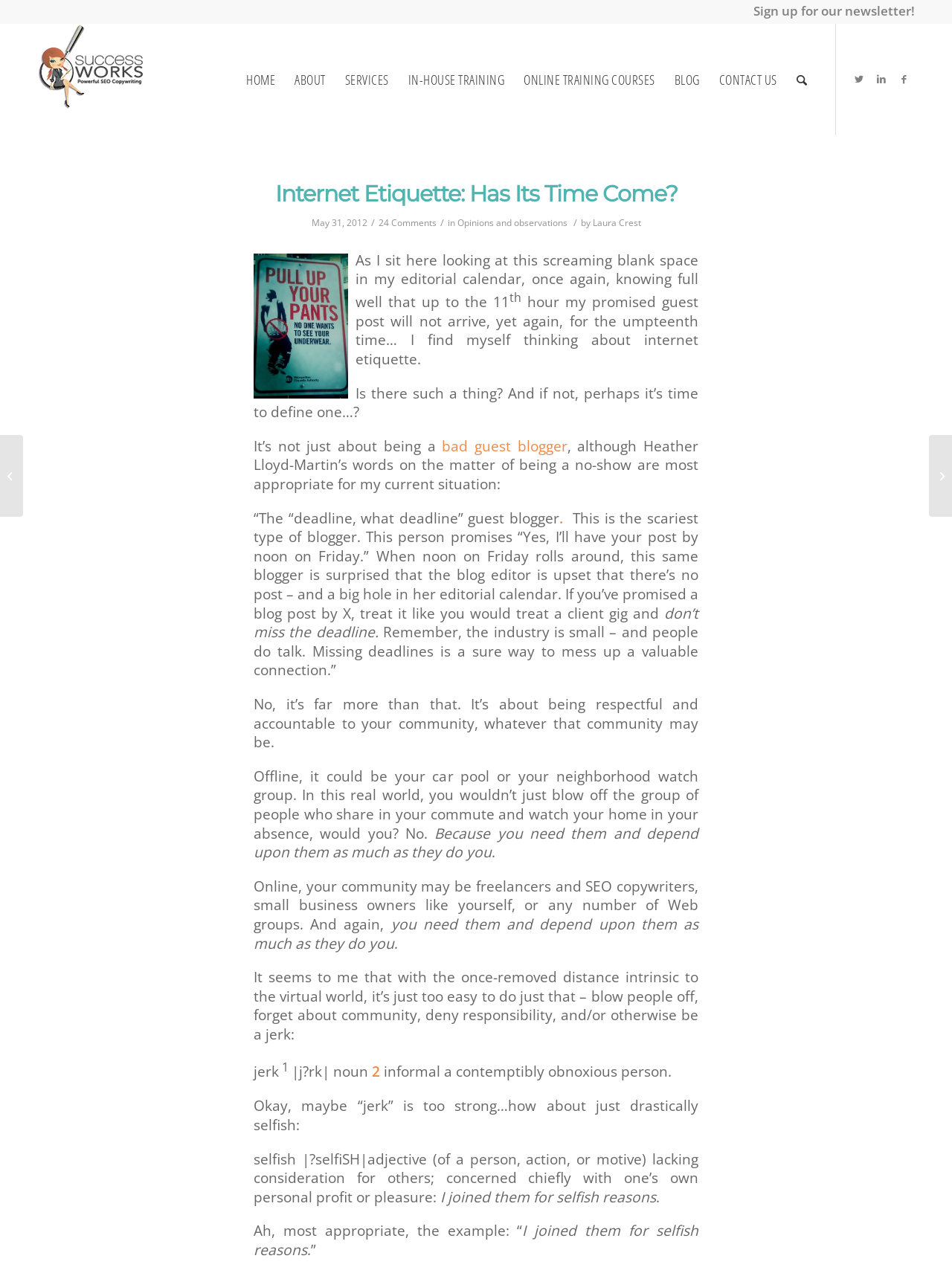Pinpoint the bounding box coordinates of the clickable area needed to execute the instruction: "Explore the 'High Five: The 5 Best SEO Copywriting Video How-To’s' article". The coordinates should be specified as four float numbers between 0 and 1, i.e., [left, top, right, bottom].

[0.976, 0.342, 1.0, 0.406]